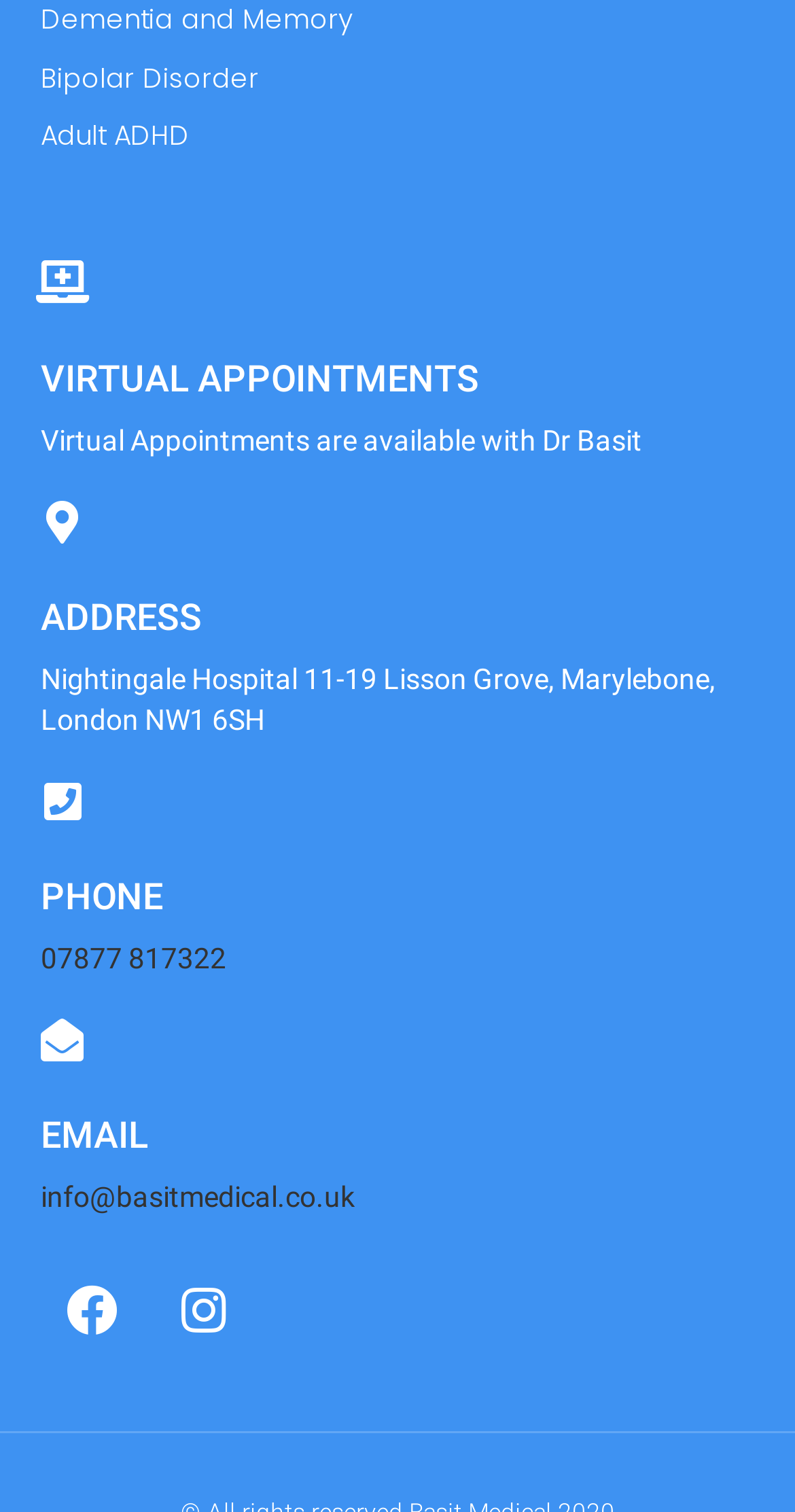Can you give a comprehensive explanation to the question given the content of the image?
What is the email address of Dr. Basit?

The email address can be found by looking at the contact information section of the webpage, where it mentions 'EMAIL' followed by the email address 'info@basitmedical.co.uk'.